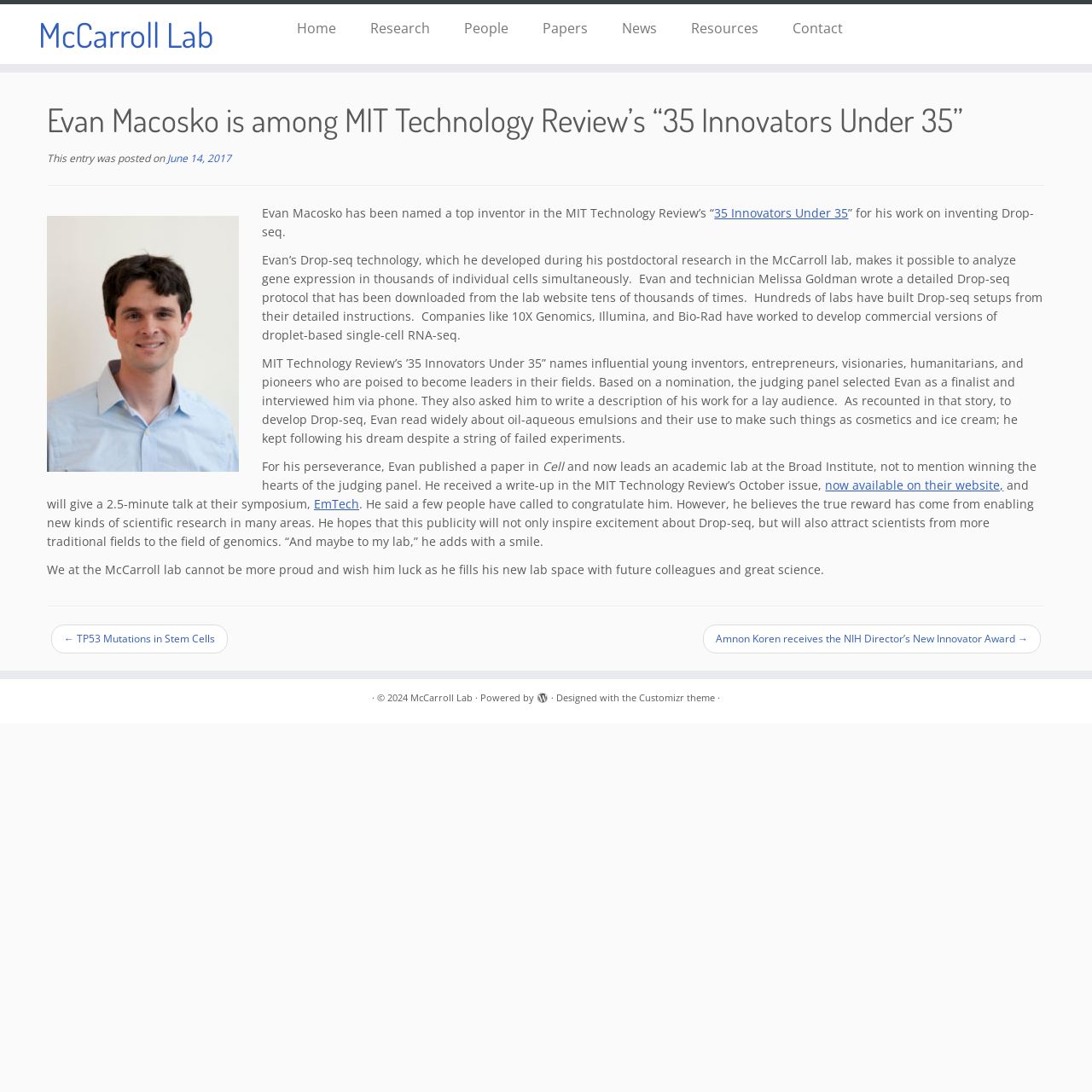Offer a thorough description of the webpage.

The webpage is about Evan Macosko, a top inventor named in the MIT Technology Review's "35 Innovators Under 35" for his work on inventing Drop-seq. At the top of the page, there is a heading "McCarroll Lab" and a navigation menu with links to "Home", "Research", "People", "Papers", "News", "Resources", and "Contact".

Below the navigation menu, there is a main article section that takes up most of the page. The article has a heading "Evan Macosko is among MIT Technology Review’s “35 Innovators Under 35”" and is divided into several paragraphs. The first paragraph mentions Evan's achievement and provides a brief description of his work on Drop-seq.

The following paragraphs provide more details about Evan's work, including how he developed Drop-seq during his postdoctoral research in the McCarroll lab, and how it has been widely adopted by other labs and companies. There are also quotes from Evan about his experience and the impact of his work.

At the bottom of the article, there are two links to related news articles, "TP53 Mutations in Stem Cells" and "Amnon Koren receives the NIH Director’s New Innovator Award". Below these links, there is a horizontal separator, followed by a footer section that contains copyright information, a link to the McCarroll Lab, and credits for the website's design and theme.